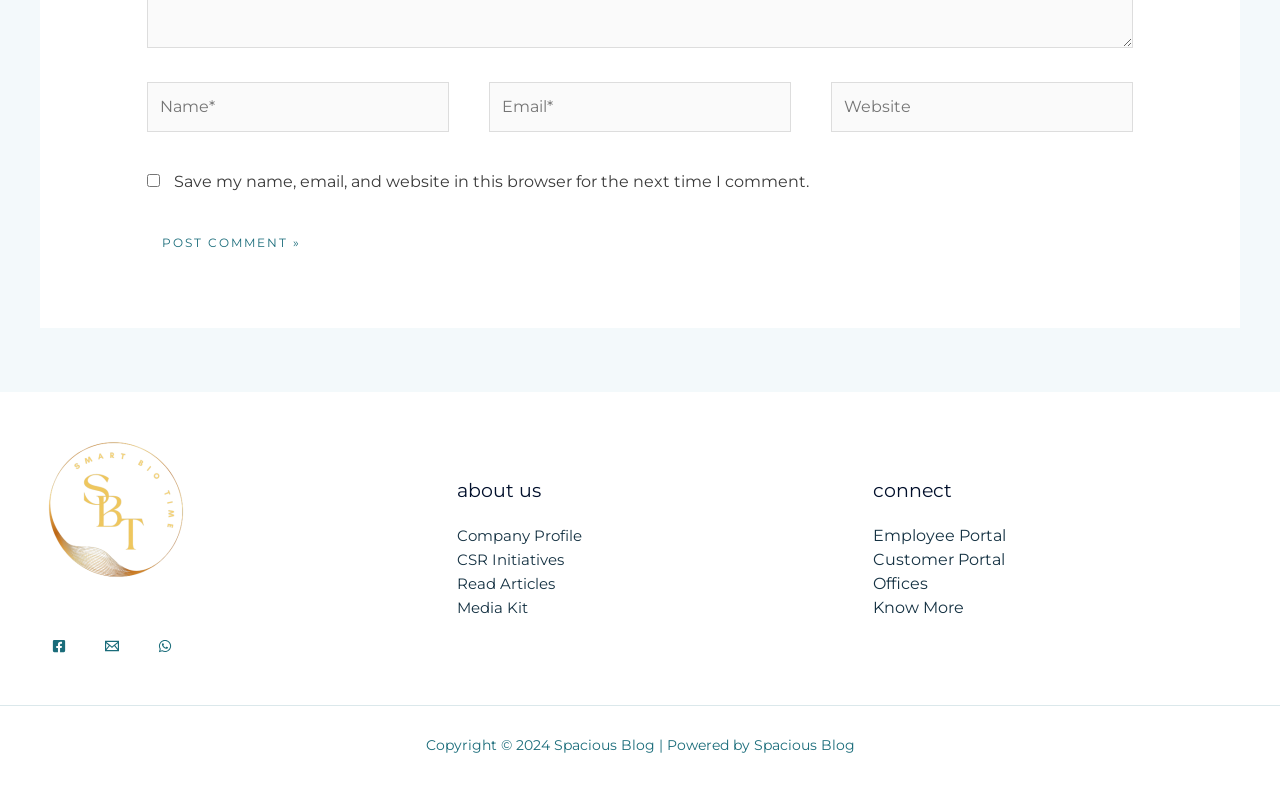Please determine the bounding box coordinates of the area that needs to be clicked to complete this task: 'Visit Facebook'. The coordinates must be four float numbers between 0 and 1, formatted as [left, top, right, bottom].

[0.031, 0.799, 0.061, 0.847]